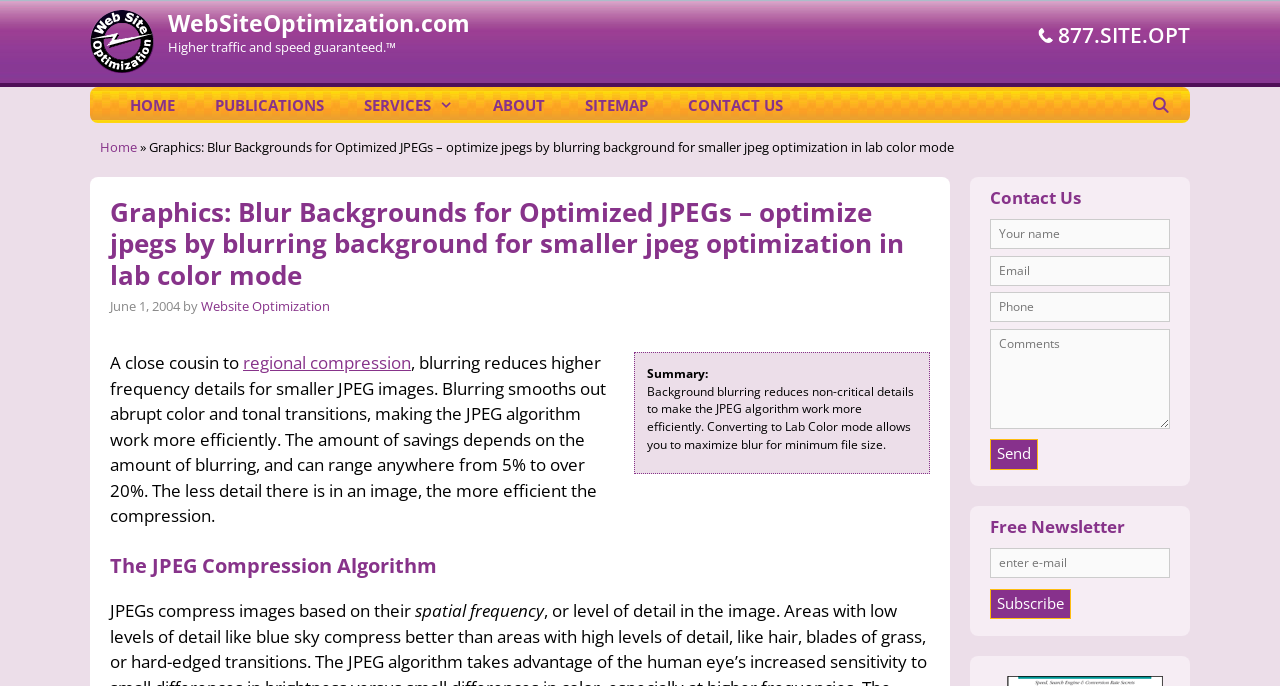Based on the element description, predict the bounding box coordinates (top-left x, top-left y, bottom-right x, bottom-right y) for the UI element in the screenshot: name="your-email" placeholder="enter e-mail"

[0.773, 0.799, 0.914, 0.843]